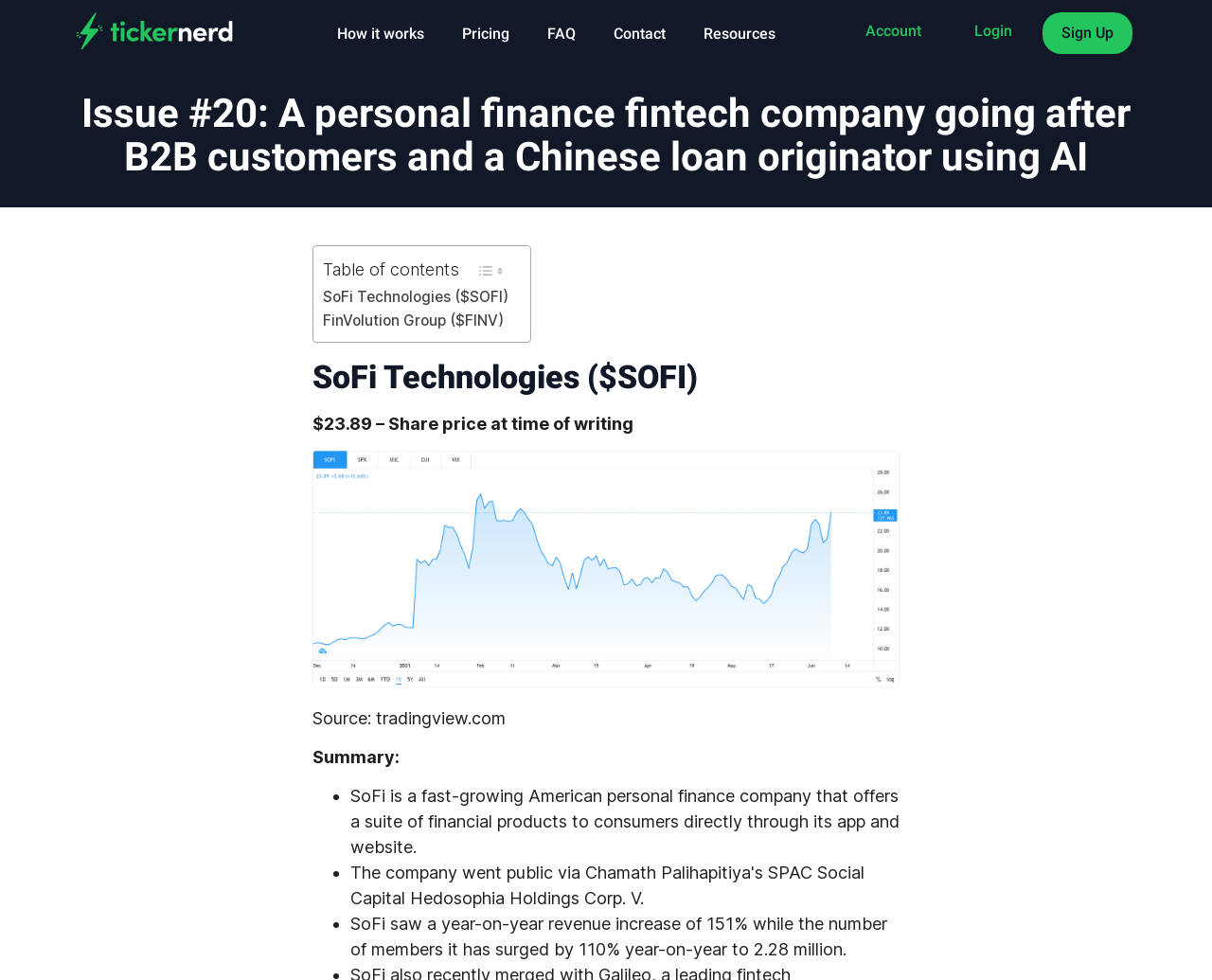Please indicate the bounding box coordinates for the clickable area to complete the following task: "Click on the 'Login' link". The coordinates should be specified as four float numbers between 0 and 1, i.e., [left, top, right, bottom].

[0.785, 0.013, 0.854, 0.051]